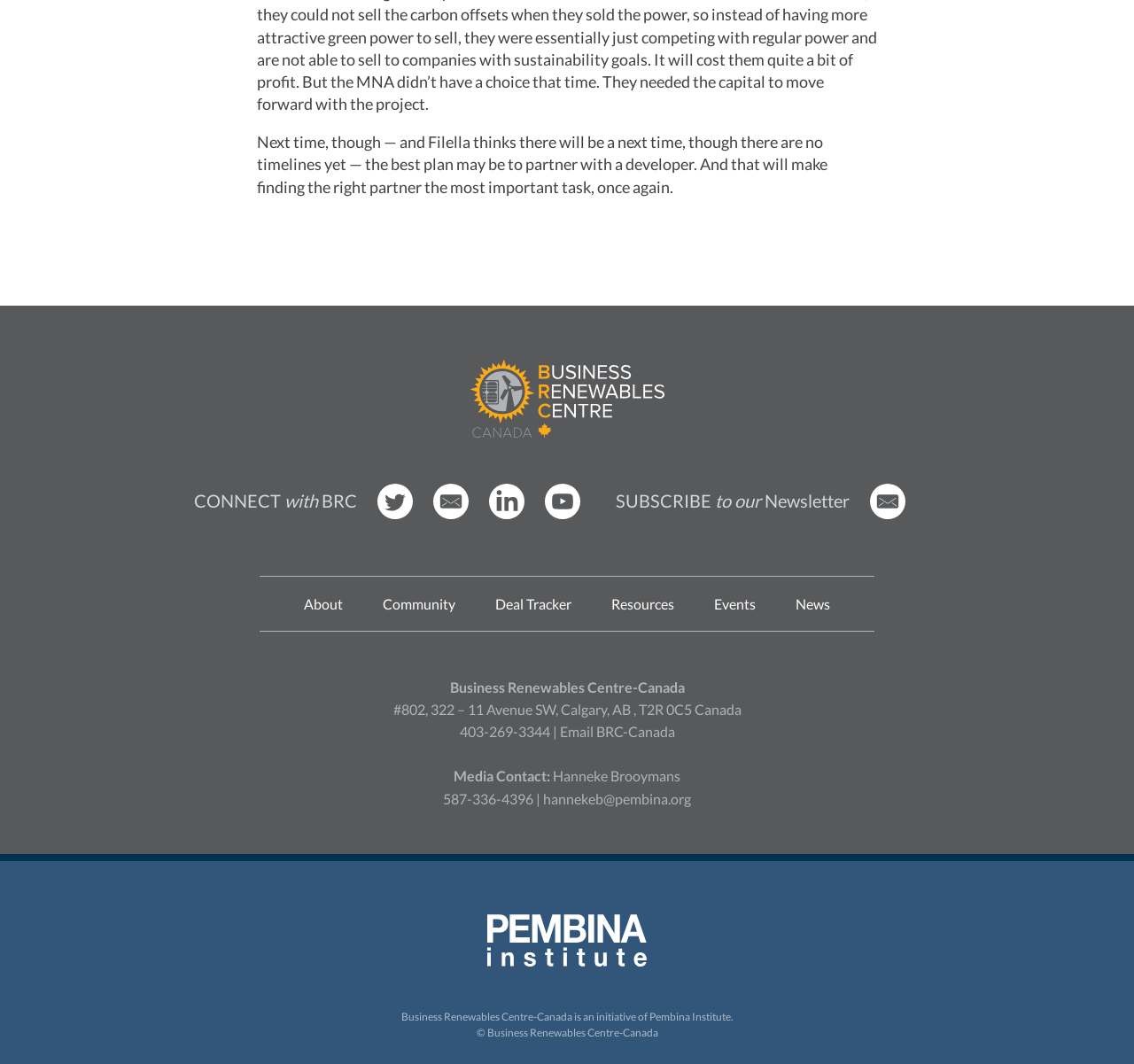Given the webpage screenshot, identify the bounding box of the UI element that matches this description: "About".

[0.268, 0.557, 0.302, 0.578]